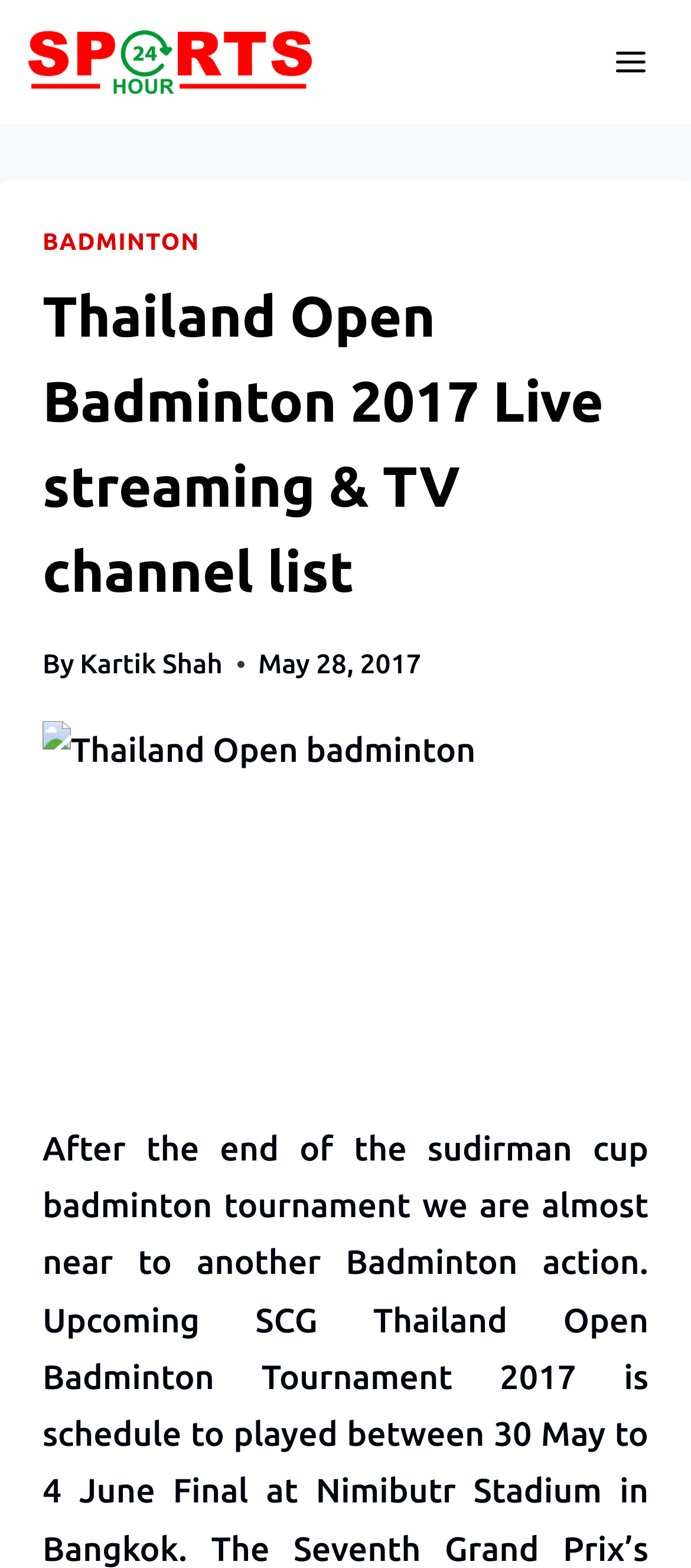What is the type of sport discussed on the webpage? From the image, respond with a single word or brief phrase.

Badminton